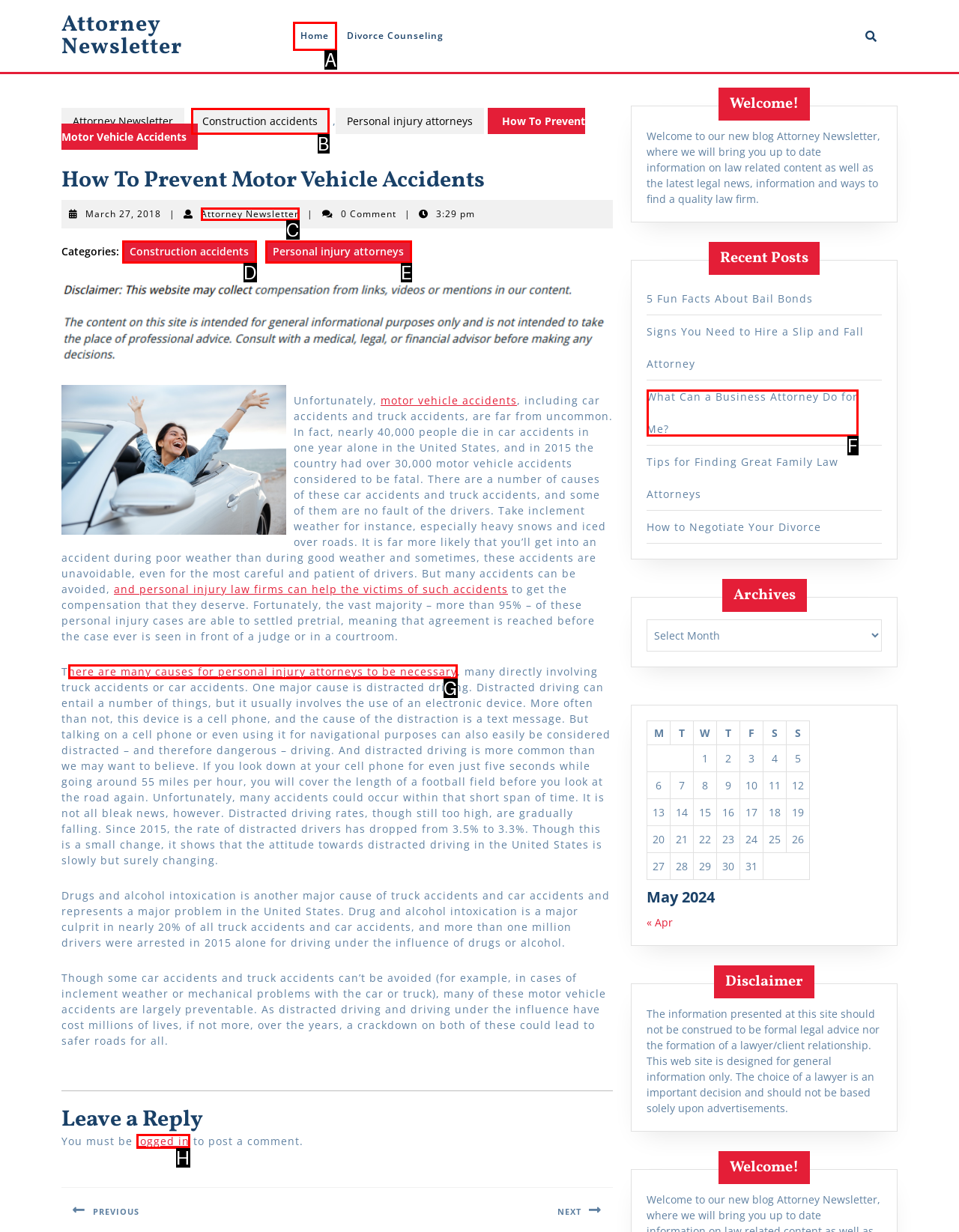Given the description: Construction accidents, identify the HTML element that corresponds to it. Respond with the letter of the correct option.

D